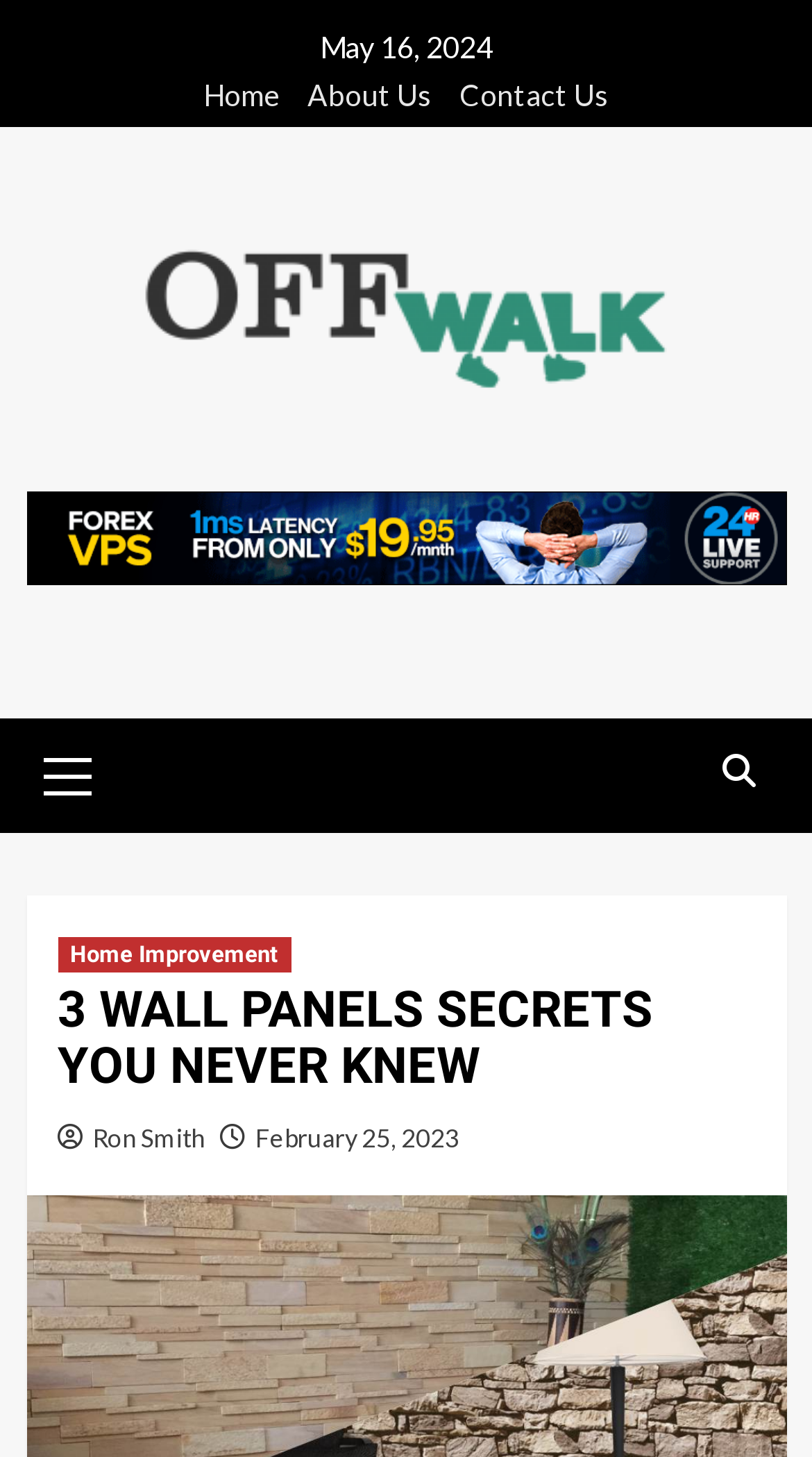Identify the bounding box of the HTML element described here: "Contact Us". Provide the coordinates as four float numbers between 0 and 1: [left, top, right, bottom].

[0.54, 0.051, 0.75, 0.087]